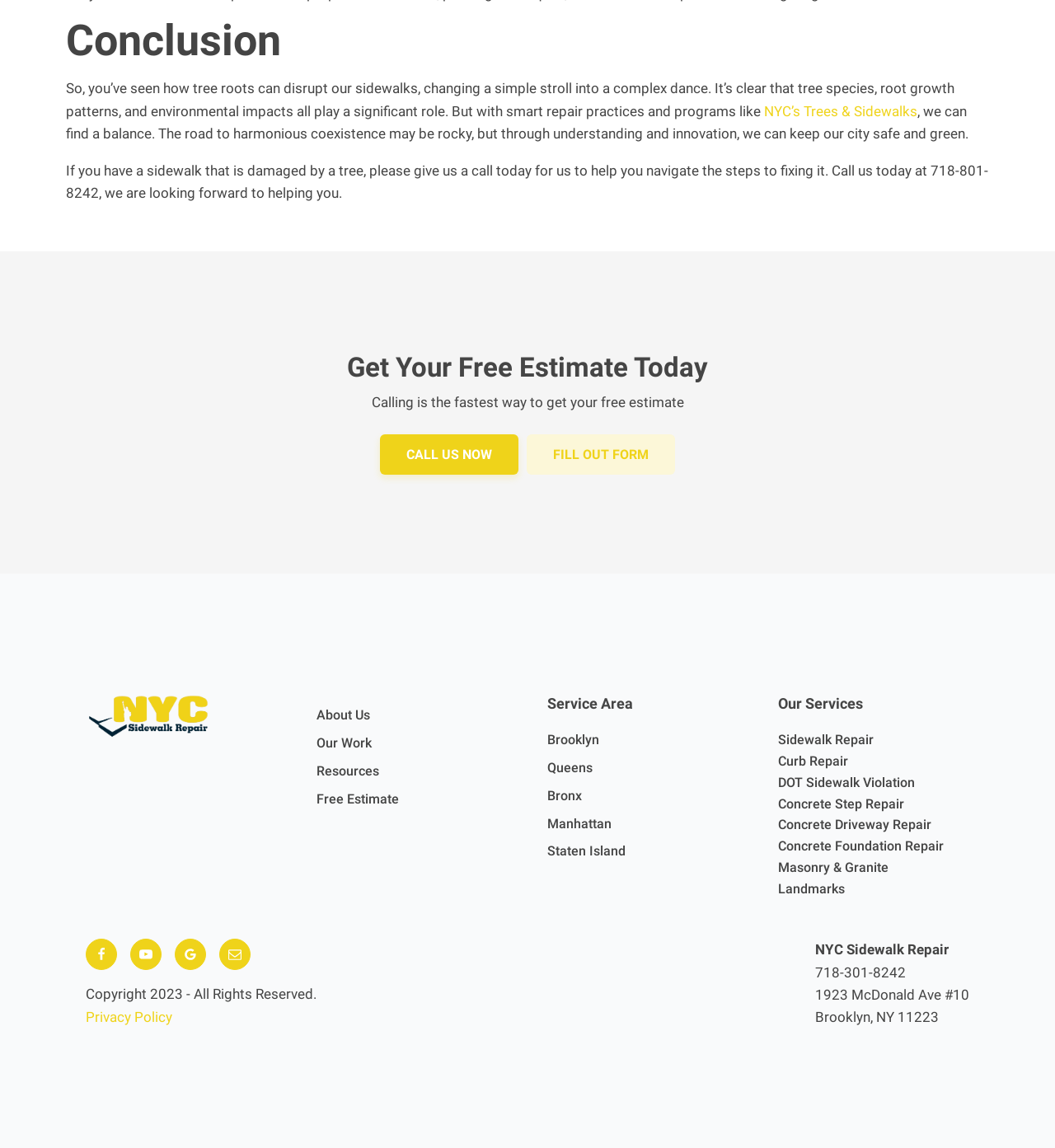Kindly determine the bounding box coordinates of the area that needs to be clicked to fulfill this instruction: "Click 'NYC’s Trees & Sidewalks'".

[0.724, 0.09, 0.87, 0.104]